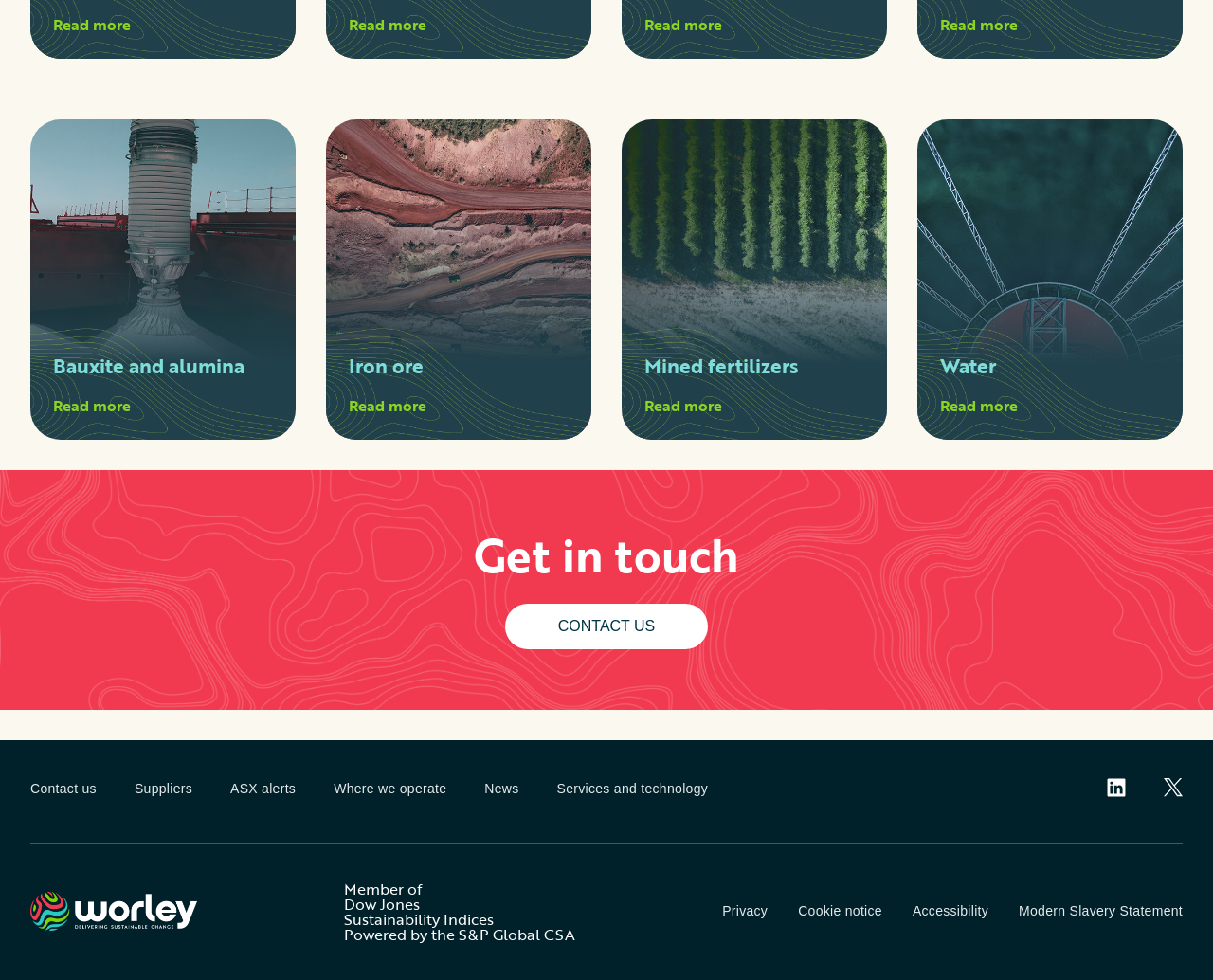Determine the bounding box coordinates of the target area to click to execute the following instruction: "Get in touch."

[0.391, 0.532, 0.609, 0.601]